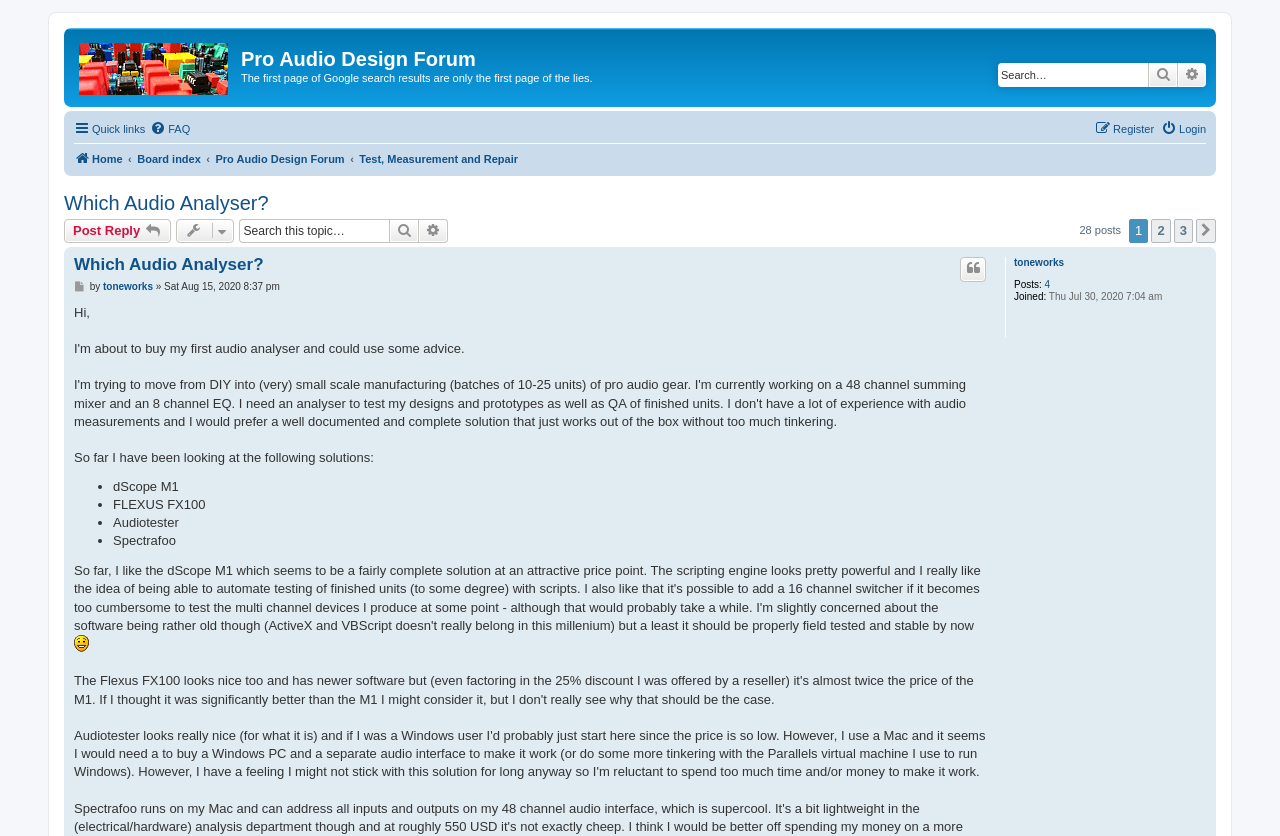Write an elaborate caption that captures the essence of the webpage.

This webpage is a forum discussion page titled "Which Audio Analyser?" on the Pro Audio Design Forum. At the top, there is a navigation menu with links to "Home", "FAQ", "Login", and "Register". Below this, there is a search bar with a "Search" button and an "Advanced search" link. 

On the left side, there is a vertical menu with links to "Home", "Board index", "Pro Audio Design Forum", and "Test, Measurement and Repair". 

The main content of the page is a discussion thread with a heading "Which Audio Analyser?" and a link to post a reply. There is a topic tools section with a search bar and a "Search this topic…" button. Below this, there is a pagination section with buttons to navigate to different pages of the discussion.

The discussion thread itself starts with a post from a user "toneworks" with a timestamp of "Sat Aug 15, 2020 8:37 pm". The post contains a list of audio analyser solutions being considered, including "dScope M1", "FLEXUS FX100", "Audiotester", and "Spectrafoo". The post also includes a smiling emoticon image.